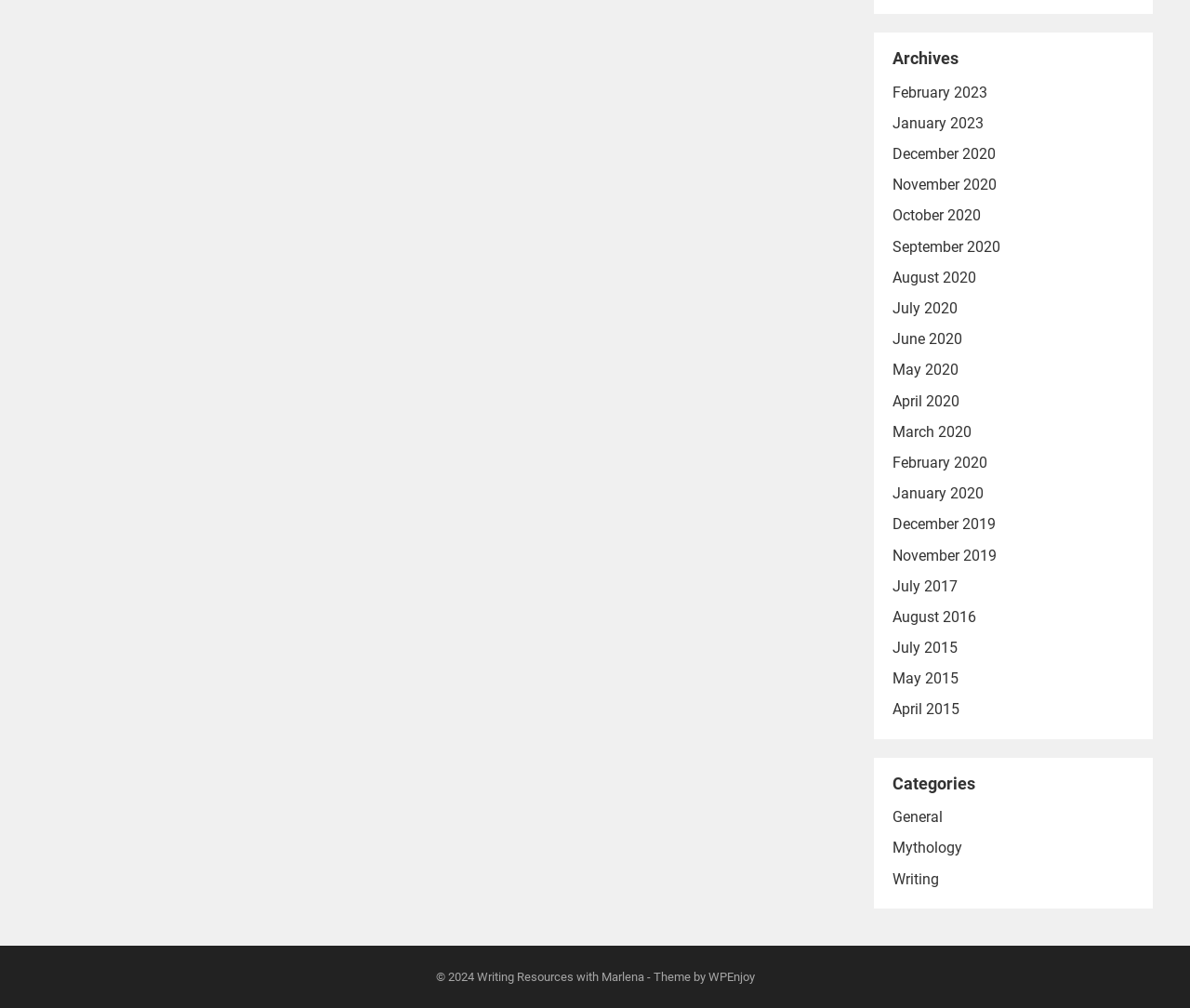Find the bounding box coordinates corresponding to the UI element with the description: "Site by Key Web Concepts". The coordinates should be formatted as [left, top, right, bottom], with values as floats between 0 and 1.

None